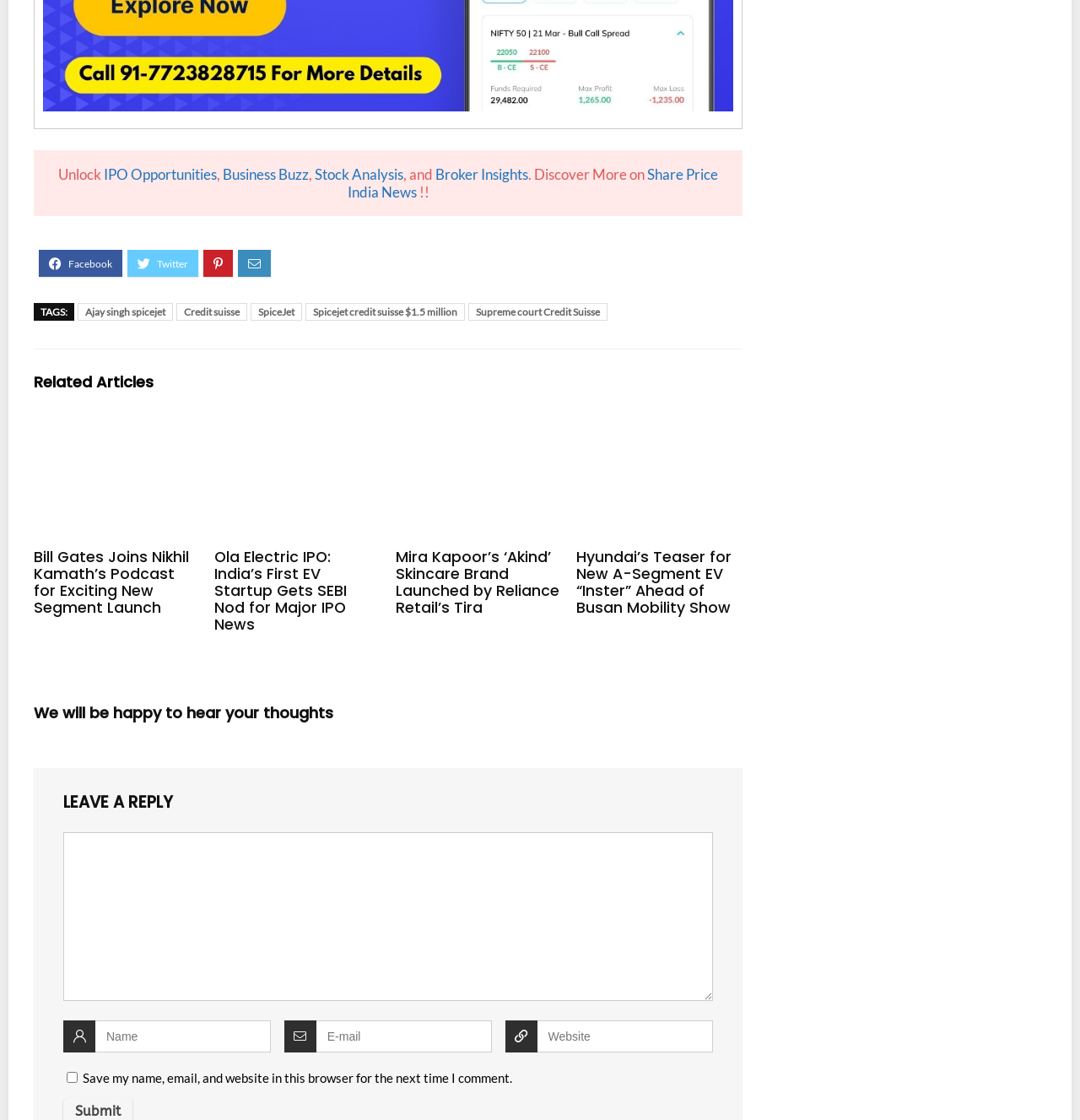Specify the bounding box coordinates of the area to click in order to execute this command: 'Read article about Bill Gates joining Nikhil Kamath’s podcast'. The coordinates should consist of four float numbers ranging from 0 to 1, and should be formatted as [left, top, right, bottom].

[0.031, 0.489, 0.185, 0.55]